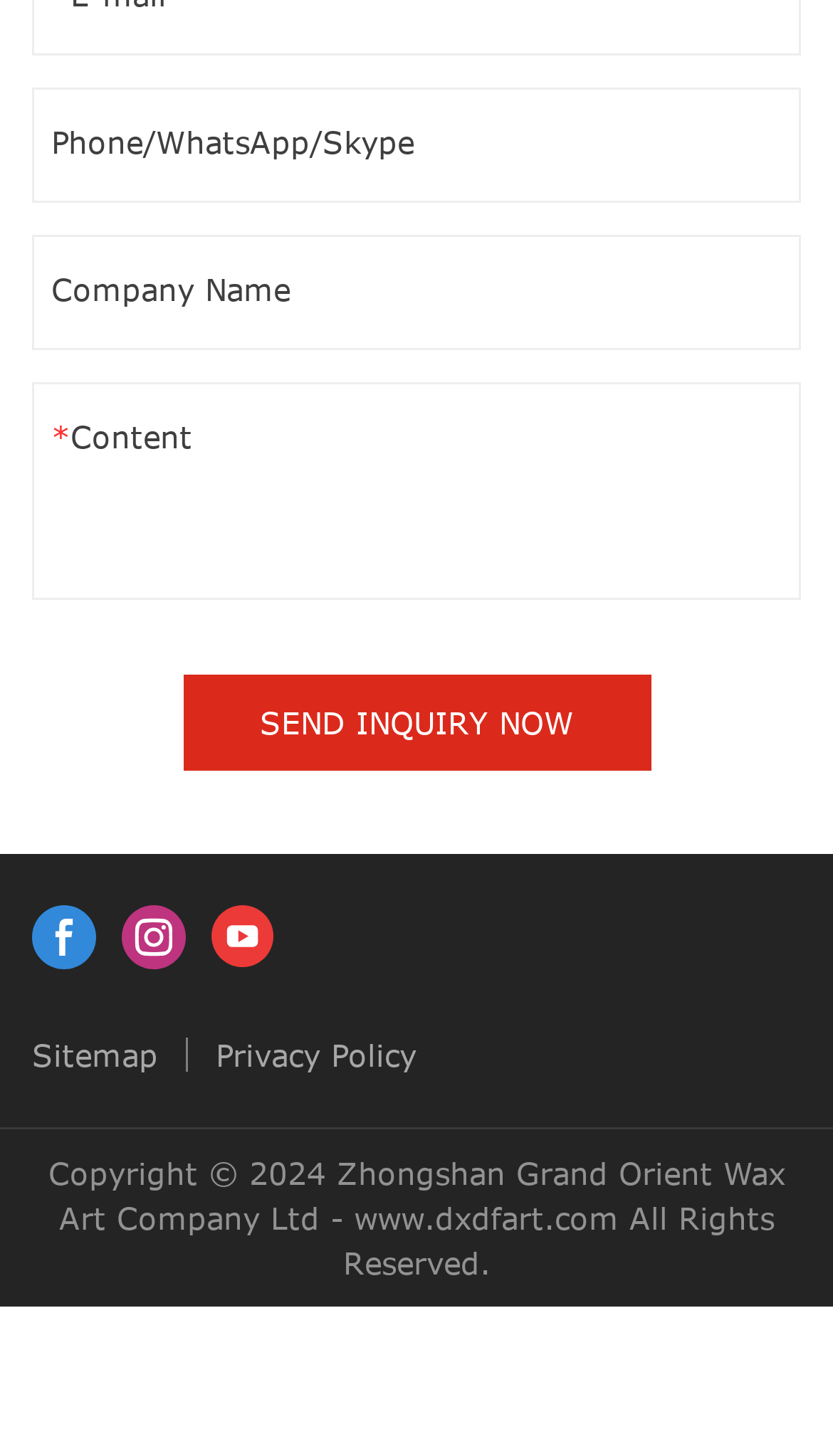Please look at the image and answer the question with a detailed explanation: What is the copyright year of the webpage?

The StaticText element at the bottom of the webpage contains the copyright information, which includes the year 2024.